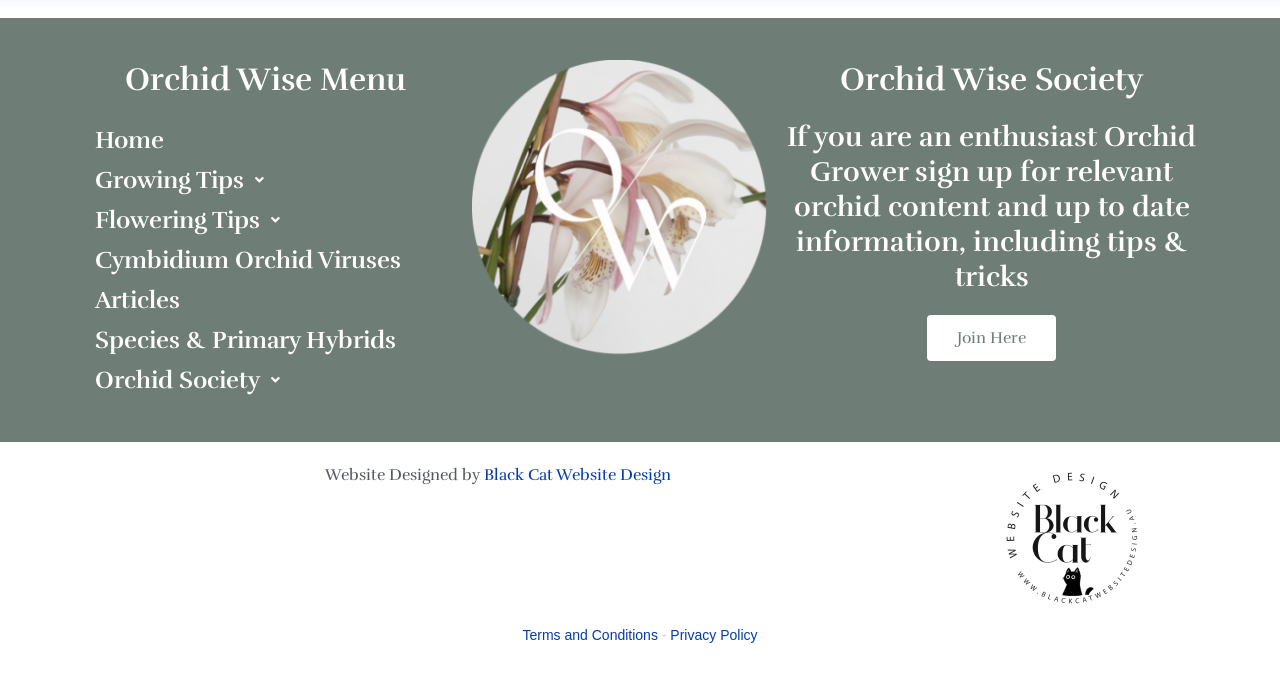What is the name of the website design studio?
Examine the image closely and answer the question with as much detail as possible.

I found the answer by looking at the image element with the text 'Black Cat Website Design Studio' which is located at [0.779, 0.684, 0.896, 0.906].